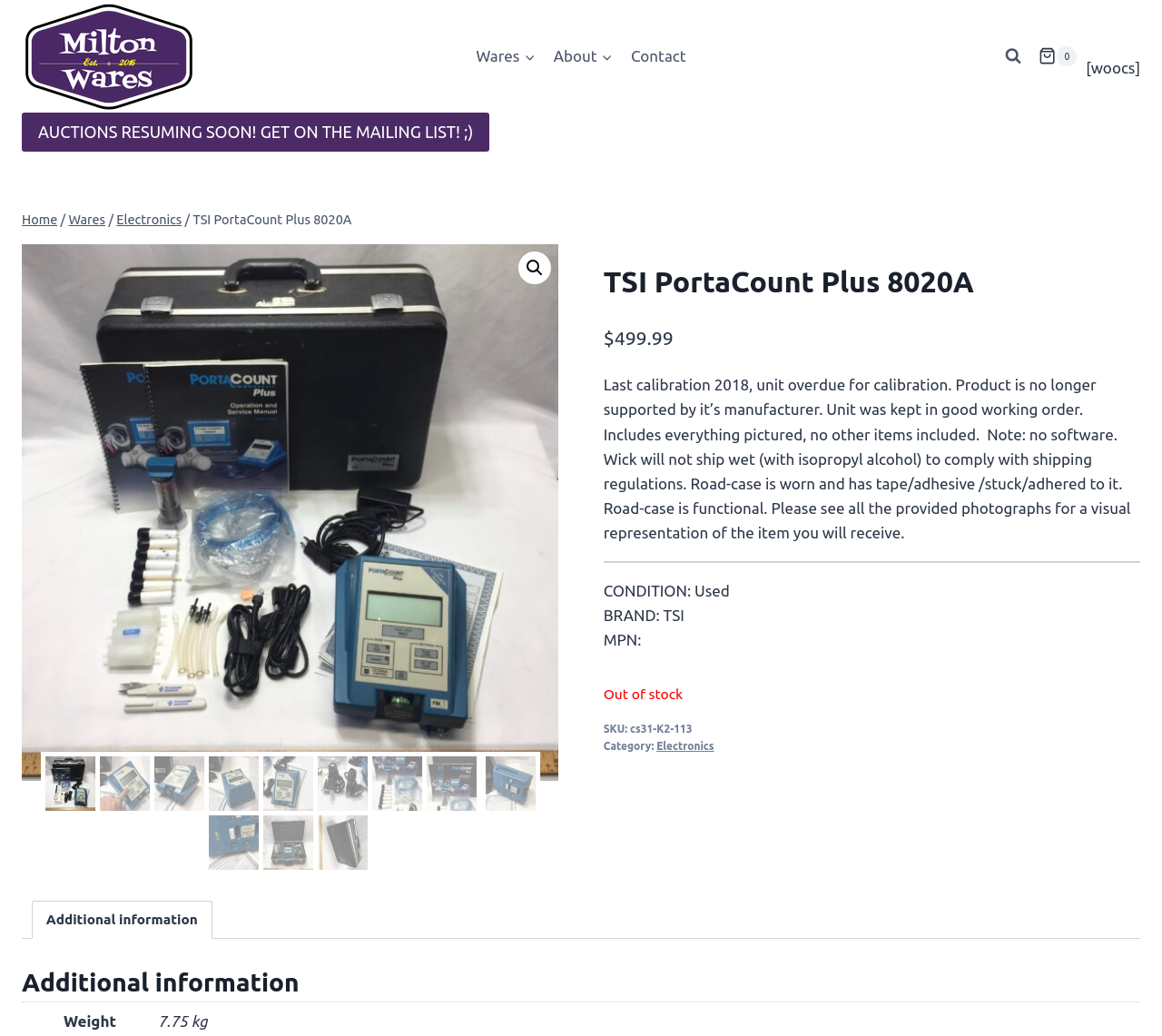Is the product in stock?
Please give a well-detailed answer to the question.

The product availability is mentioned in the product description section, where it says 'Out of stock'.